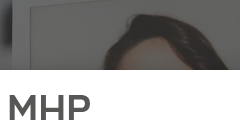What is the style of the backdrop?
Please answer the question as detailed as possible based on the image.

The backdrop is subtly styled, contributing to an overall aesthetic that underscores professionalism and modernity, fitting for a company that positions itself at the forefront of the industry.